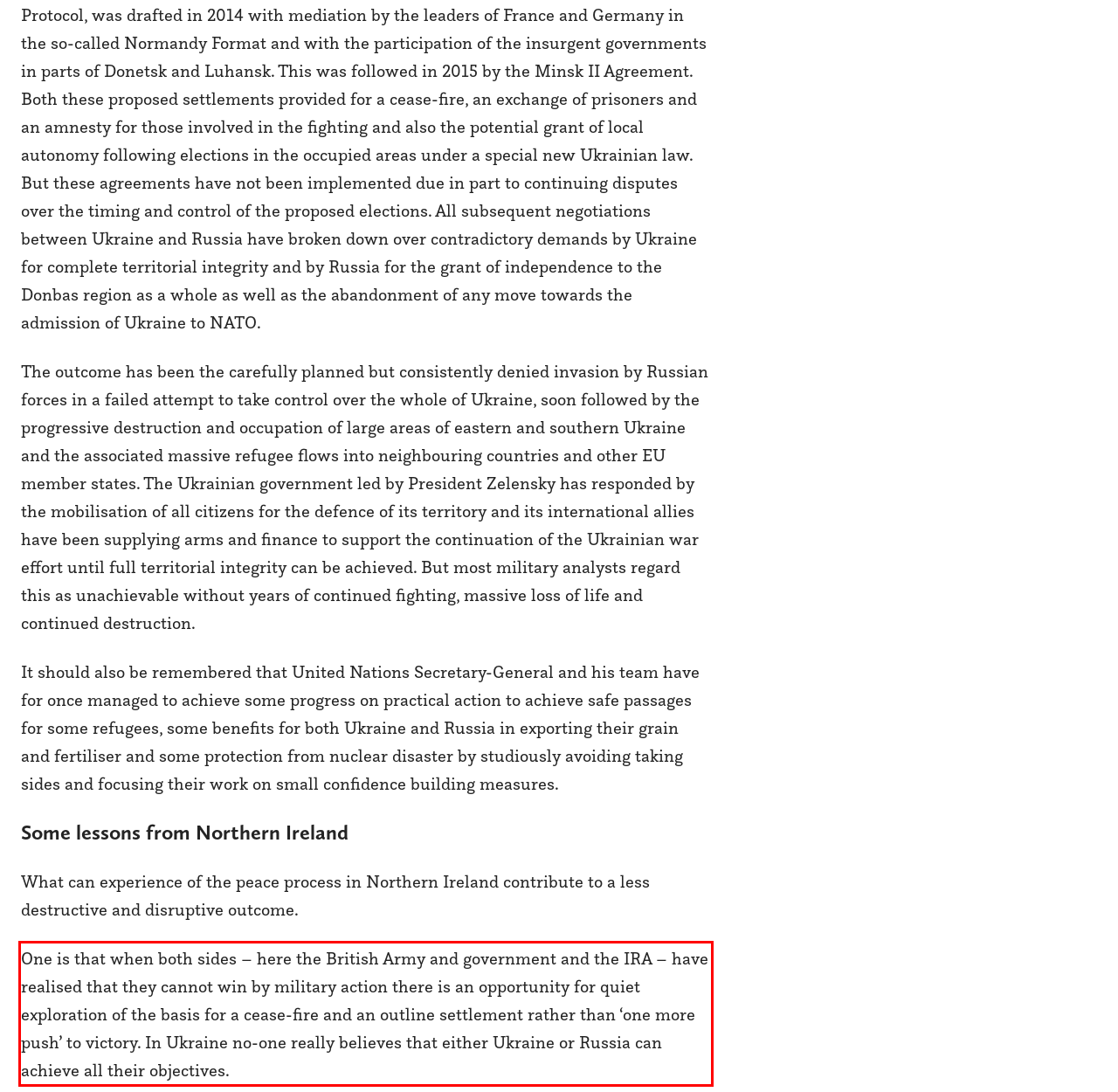Please extract the text content within the red bounding box on the webpage screenshot using OCR.

One is that when both sides – here the British Army and government and the IRA – have realised that they cannot win by military action there is an opportunity for quiet exploration of the basis for a cease-fire and an outline settlement rather than ‘one more push’ to victory. In Ukraine no-one really believes that either Ukraine or Russia can achieve all their objectives.